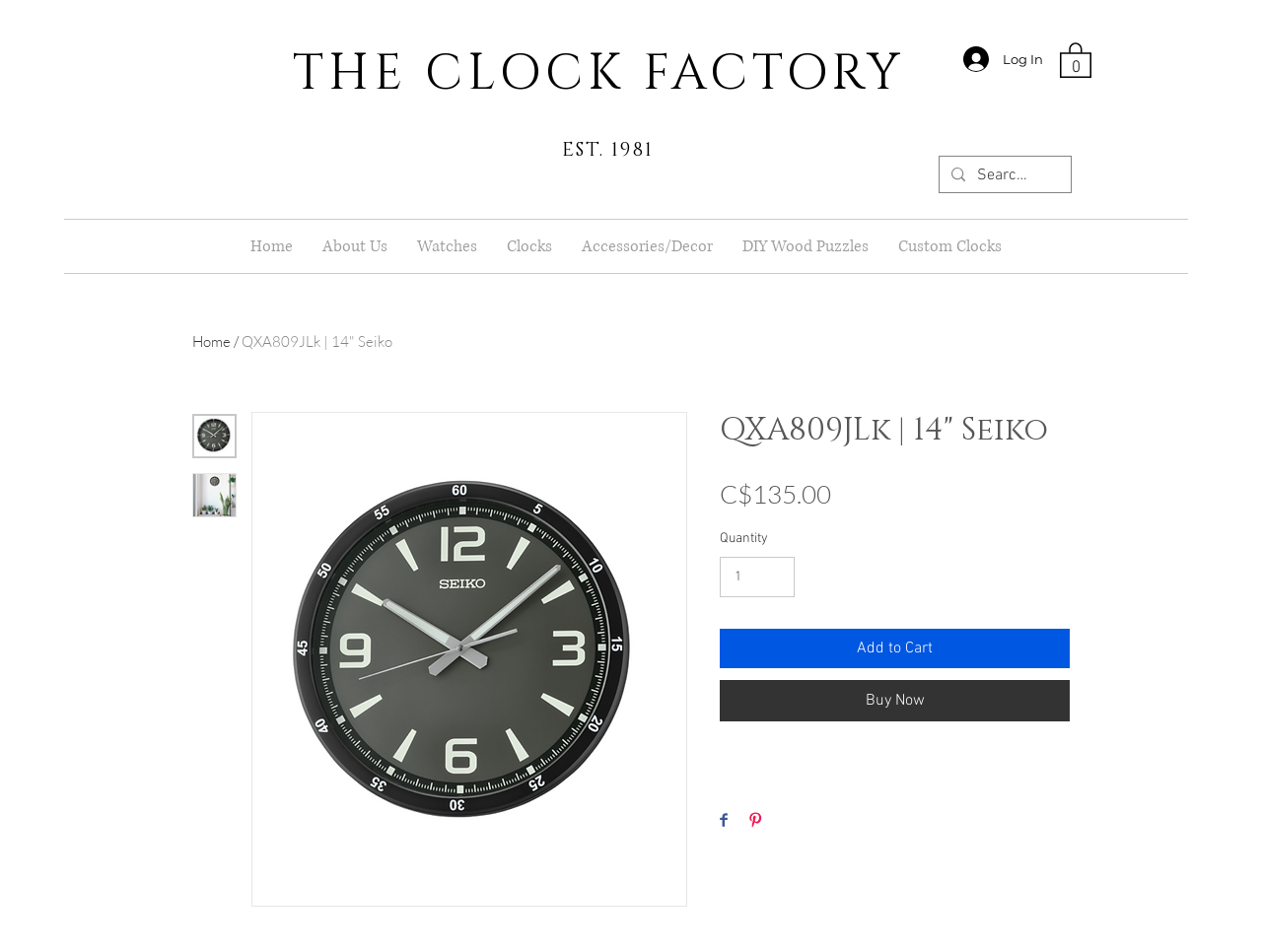What is the price of the clock?
Provide an in-depth answer to the question, covering all aspects.

The price of the clock can be found by looking at the product description section. The static text 'C$135.00' is located below the product image and above the 'Price' label, indicating that the price of the clock is C$135.00.